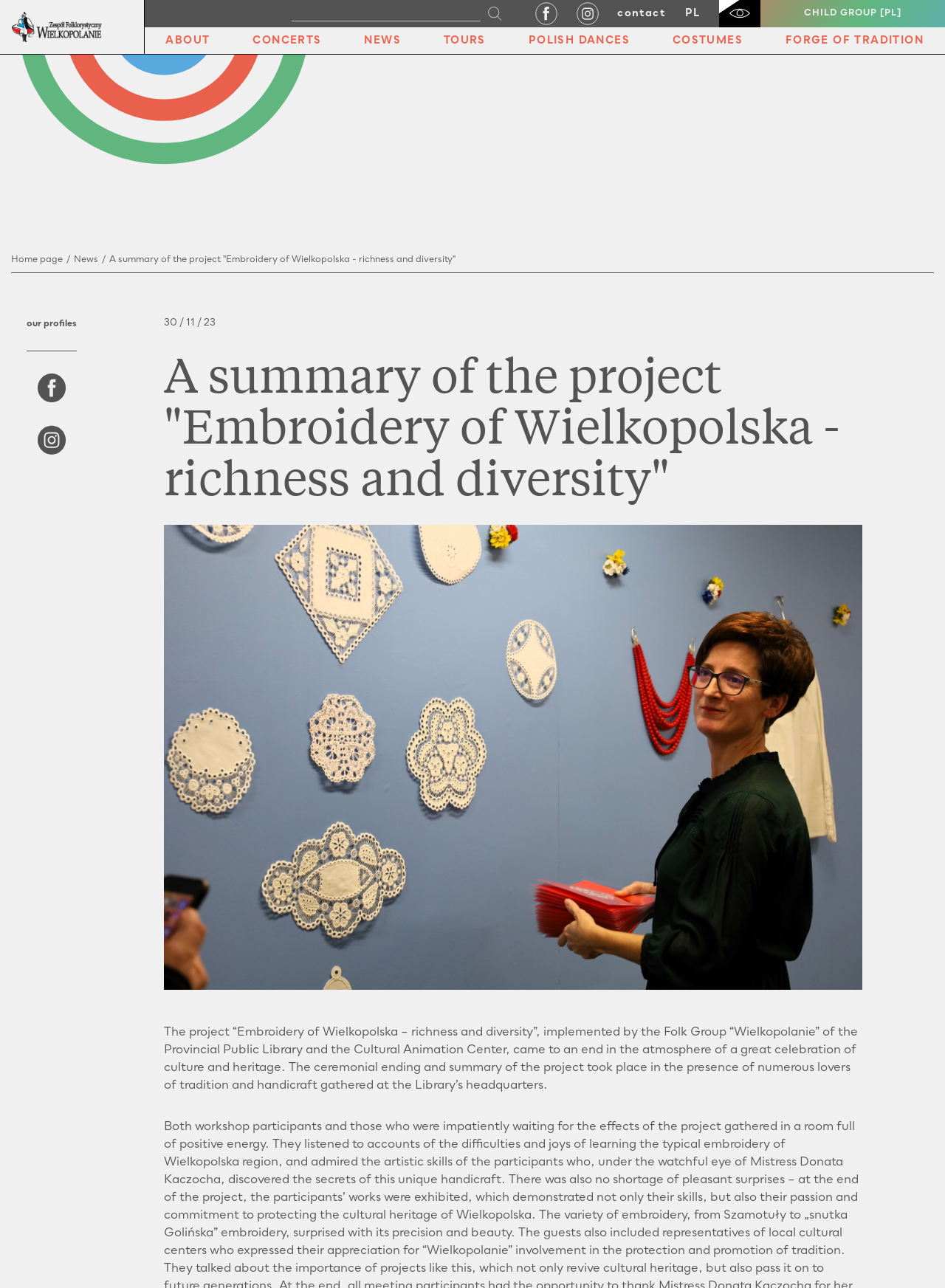What is the topic of the project mentioned in the webpage?
Please provide a comprehensive and detailed answer to the question.

I found the answer by looking at the text 'The project “Embroidery of Wielkopolska – richness and diversity”...' which mentions the topic of the project as 'Embroidery of Wielkopolska'.